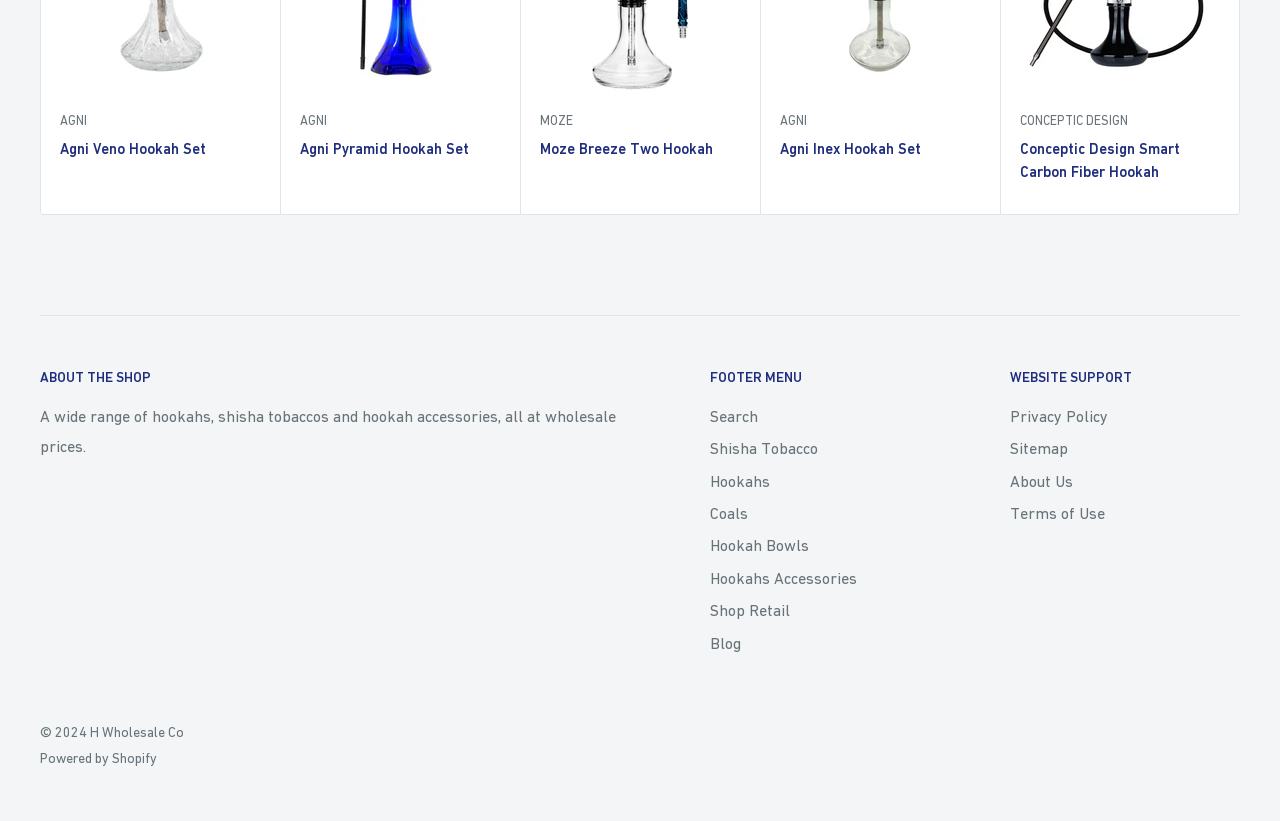Please identify the bounding box coordinates of the clickable area that will allow you to execute the instruction: "Click on AGNI".

[0.047, 0.135, 0.203, 0.159]